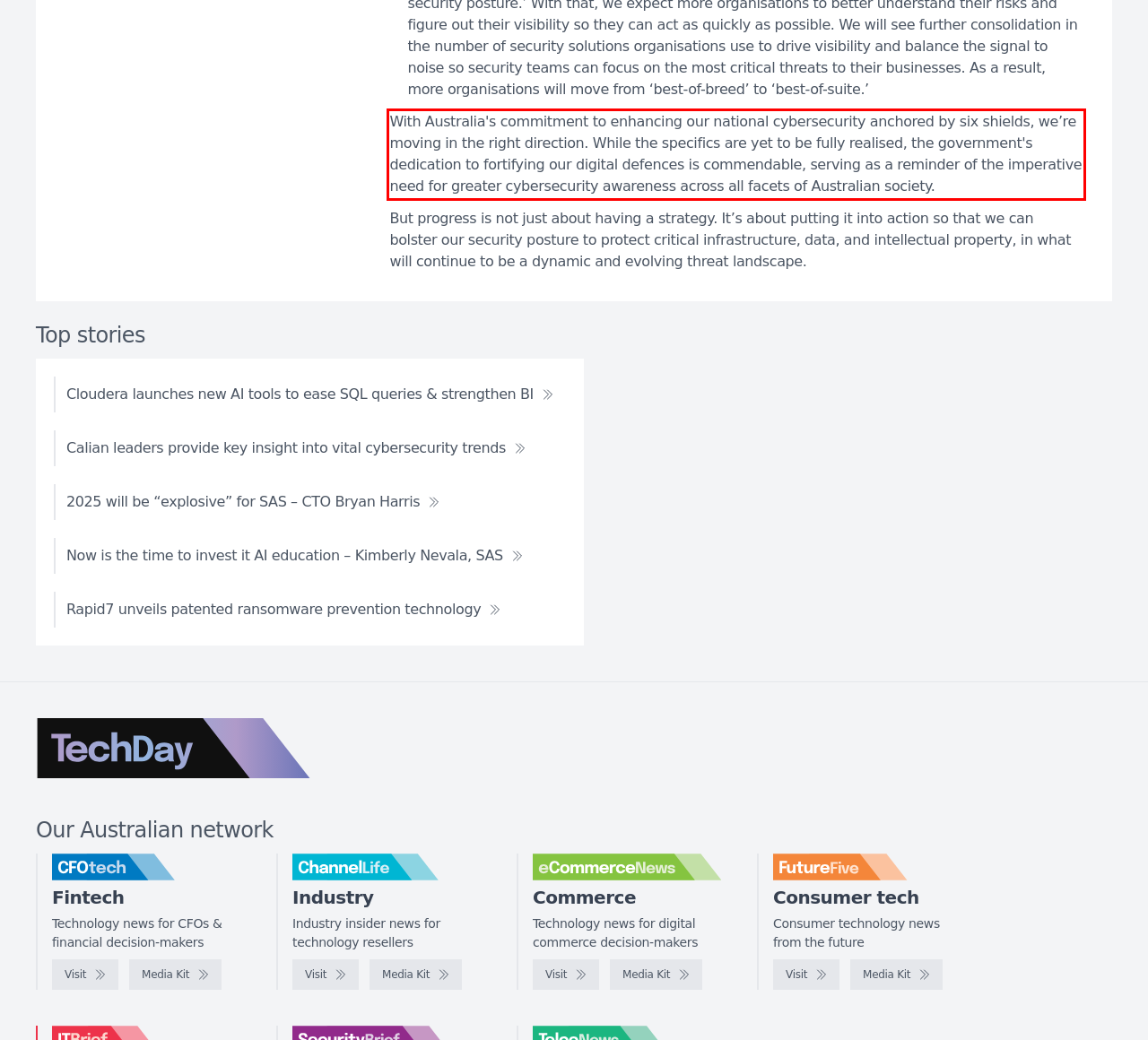In the screenshot of the webpage, find the red bounding box and perform OCR to obtain the text content restricted within this red bounding box.

With Australia's commitment to enhancing our national cybersecurity anchored by six shields, we’re moving in the right direction. While the specifics are yet to be fully realised, the government's dedication to fortifying our digital defences is commendable, serving as a reminder of the imperative need for greater cybersecurity awareness across all facets of Australian society.